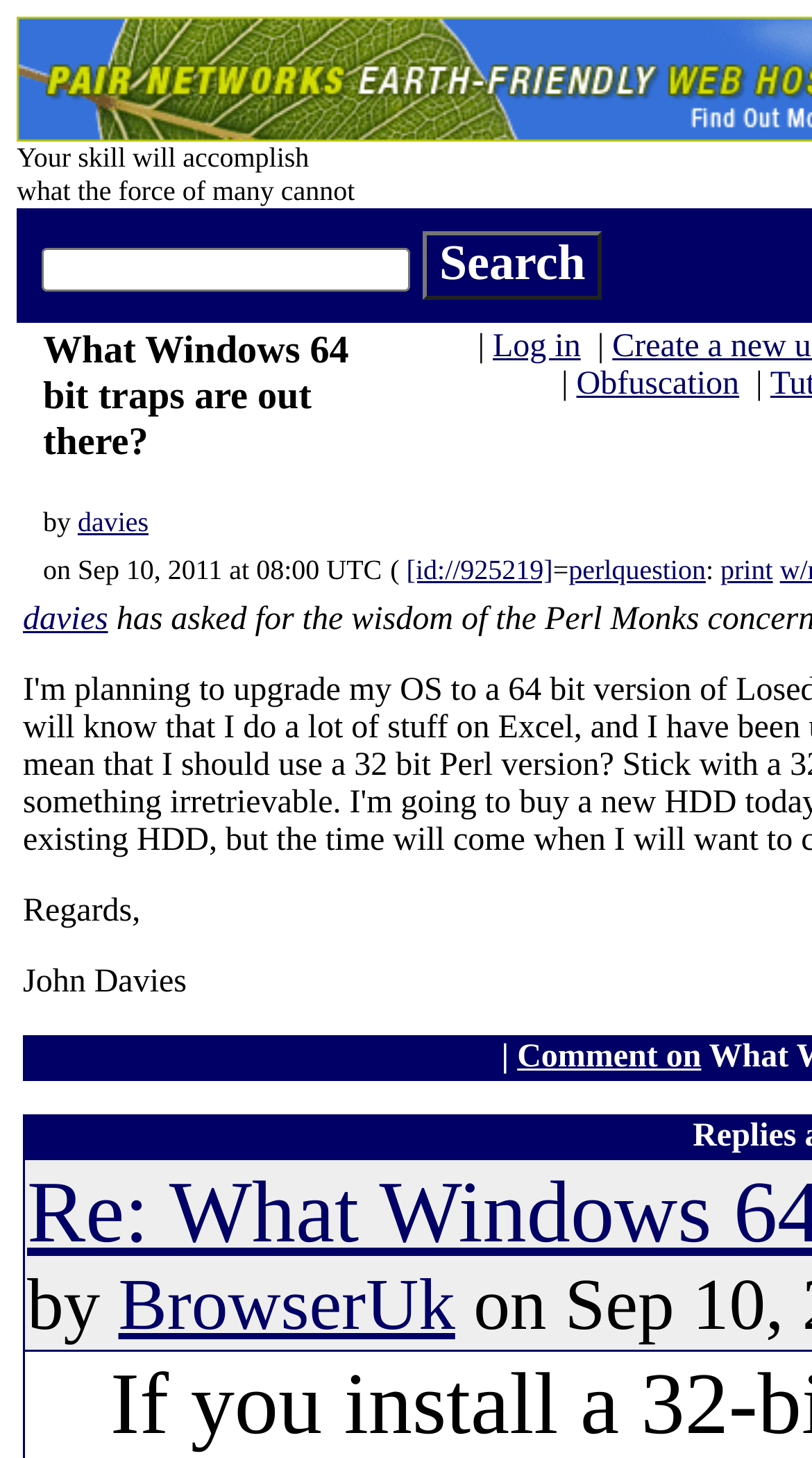Find the bounding box coordinates of the clickable region needed to perform the following instruction: "go to perlquestion". The coordinates should be provided as four float numbers between 0 and 1, i.e., [left, top, right, bottom].

[0.7, 0.38, 0.869, 0.401]